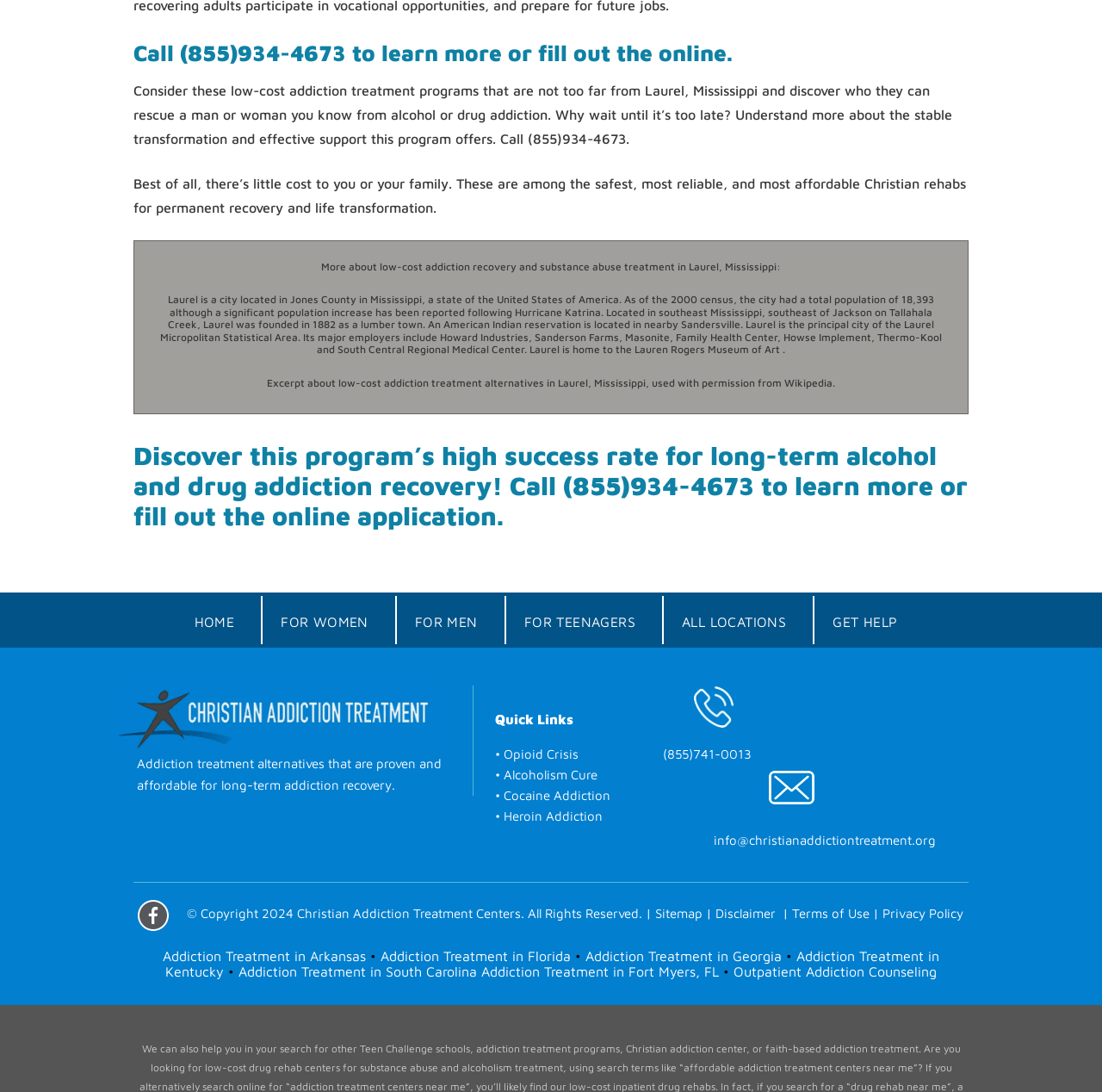Locate the bounding box coordinates of the element's region that should be clicked to carry out the following instruction: "Call to learn more about addiction treatment programs". The coordinates need to be four float numbers between 0 and 1, i.e., [left, top, right, bottom].

[0.121, 0.035, 0.879, 0.062]